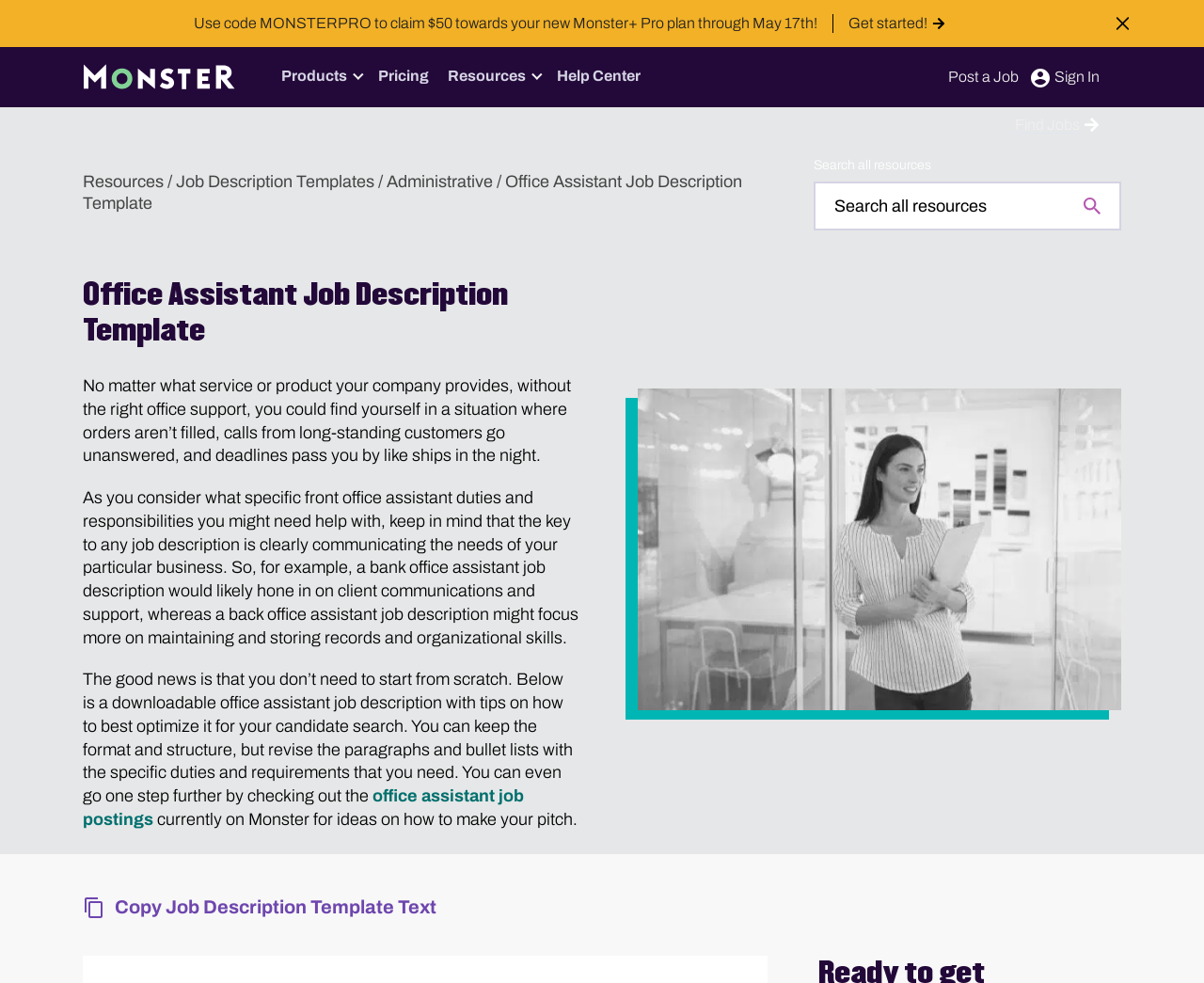What is the purpose of the webpage?
Analyze the screenshot and provide a detailed answer to the question.

Based on the webpage content, it appears that the purpose of the webpage is to provide a free, editable office assistant job description template for users to find the right hire for their office needs.